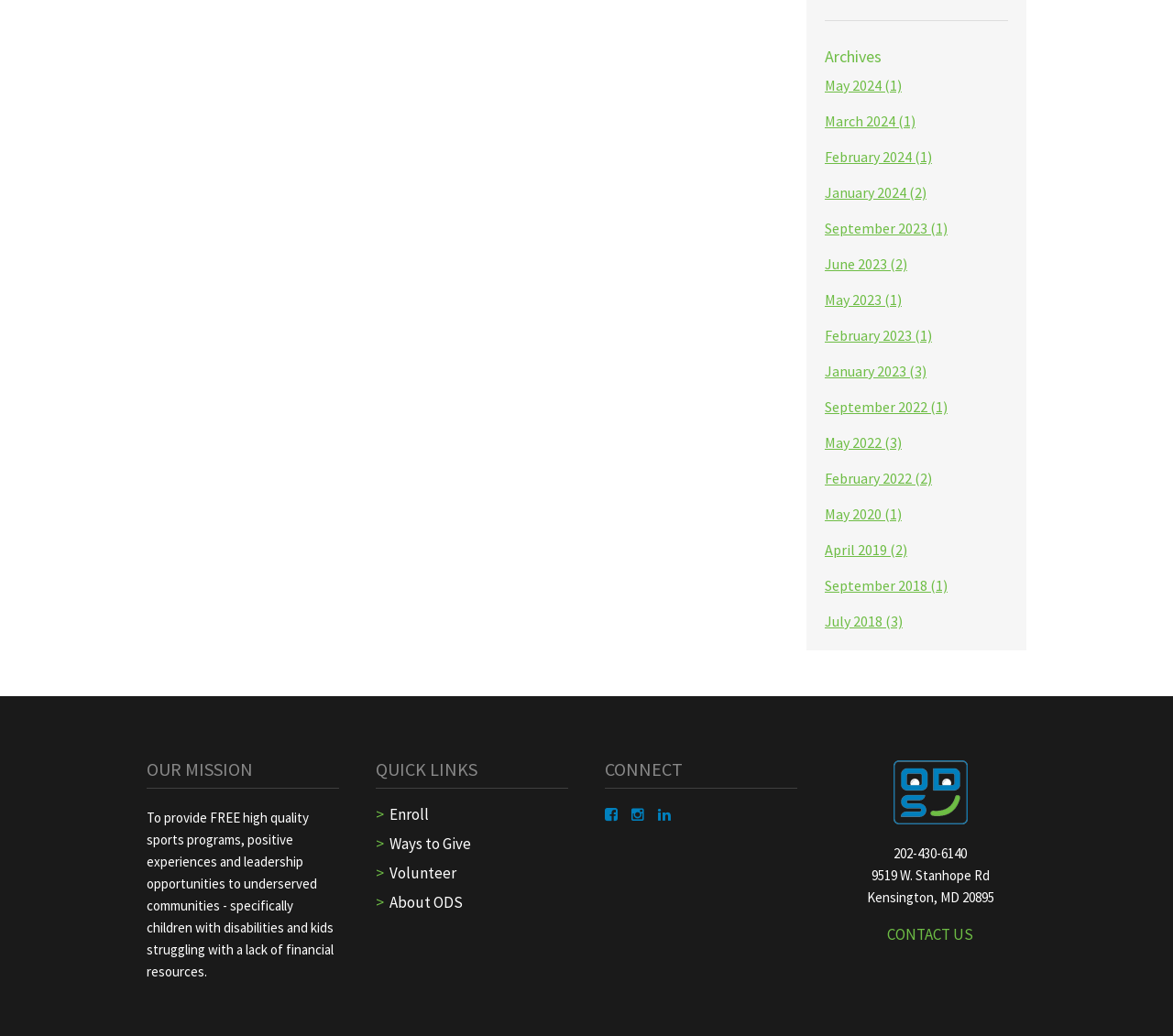From the webpage screenshot, identify the region described by May 2022 (3). Provide the bounding box coordinates as (top-left x, top-left y, bottom-right x, bottom-right y), with each value being a floating point number between 0 and 1.

[0.703, 0.418, 0.769, 0.436]